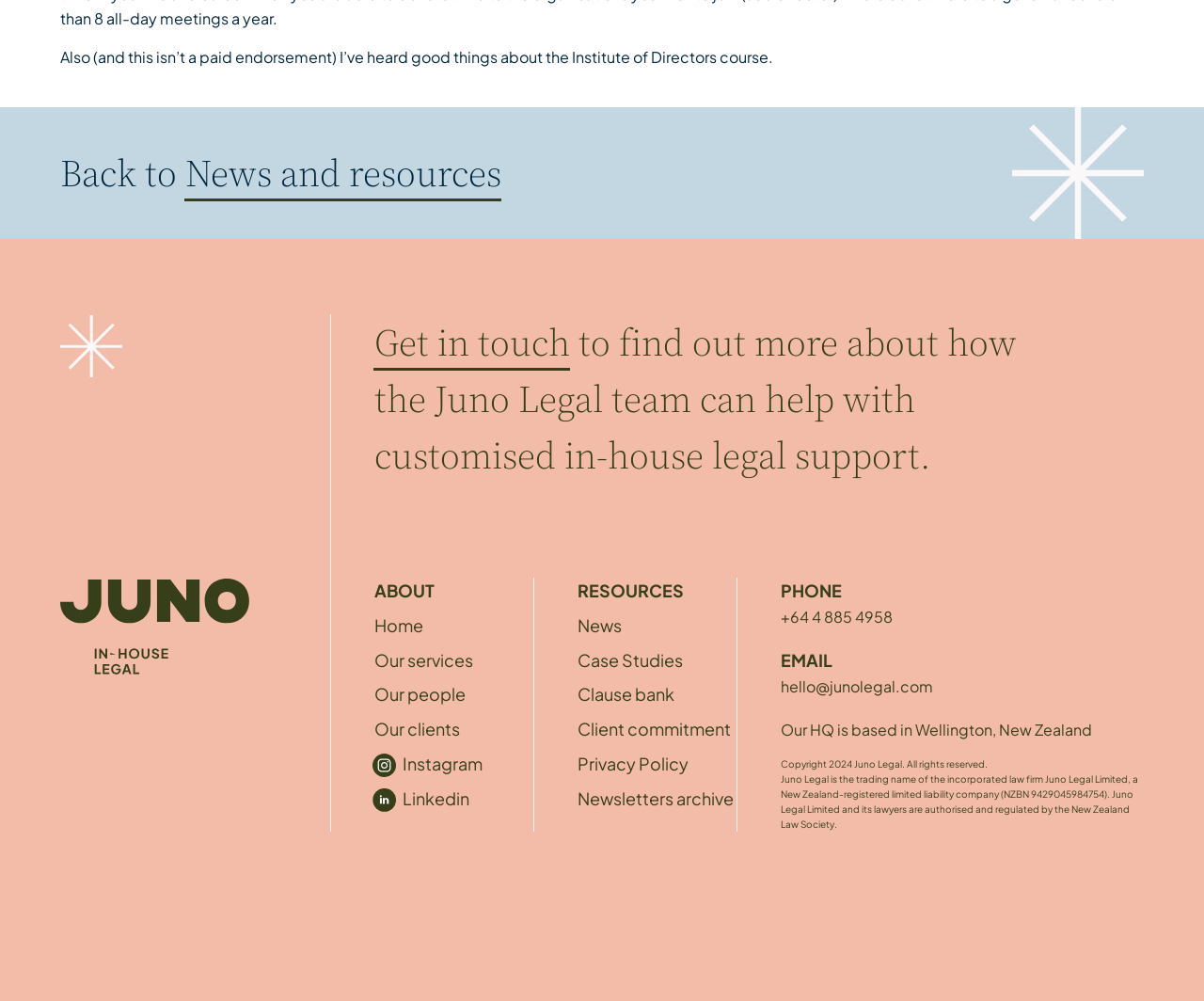Find the bounding box of the web element that fits this description: "Home".

[0.311, 0.612, 0.352, 0.639]